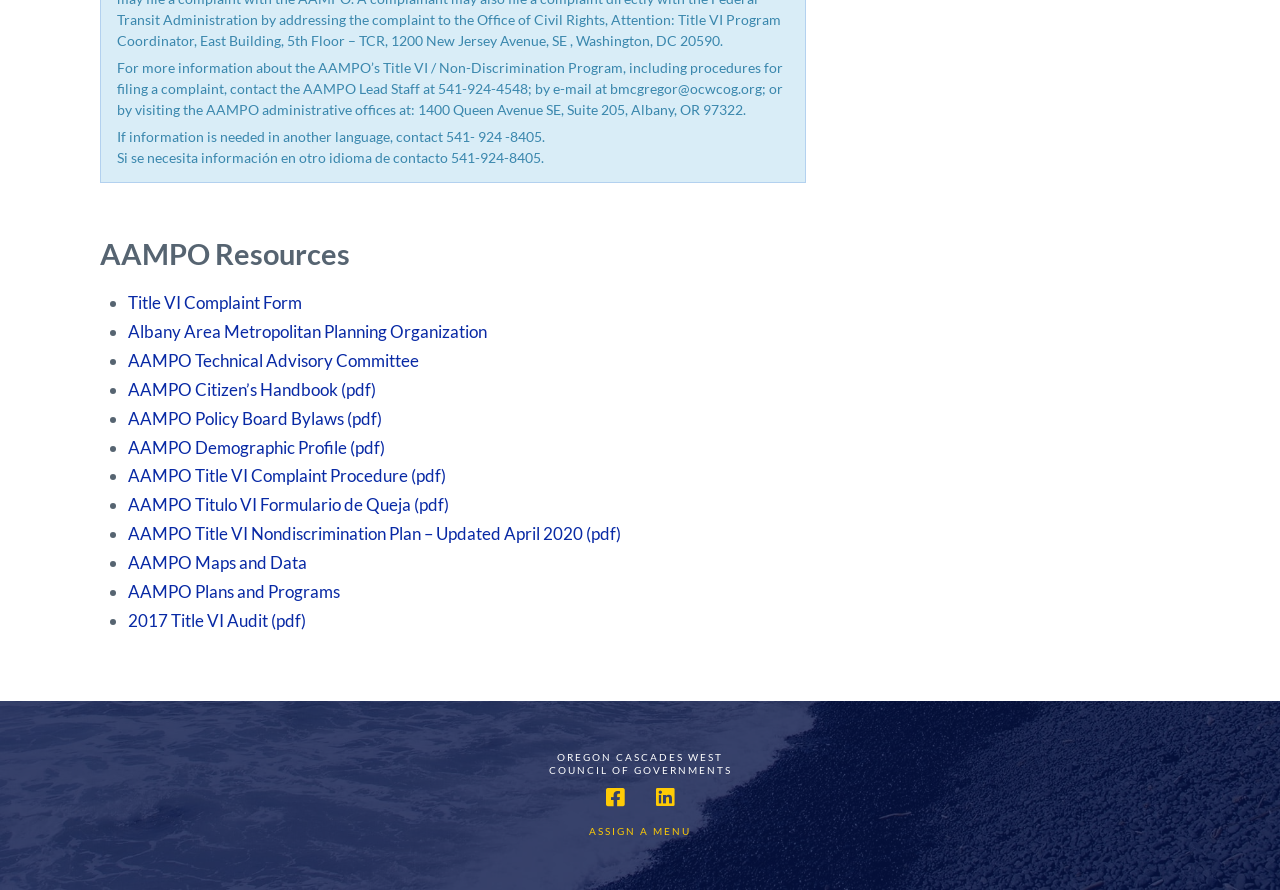What is the phone number to contact for Title VI complaint?
Based on the image, answer the question in a detailed manner.

The phone number can be found in the first paragraph of the webpage, which provides information about the AAMPO's Title VI / Non-Discrimination Program.